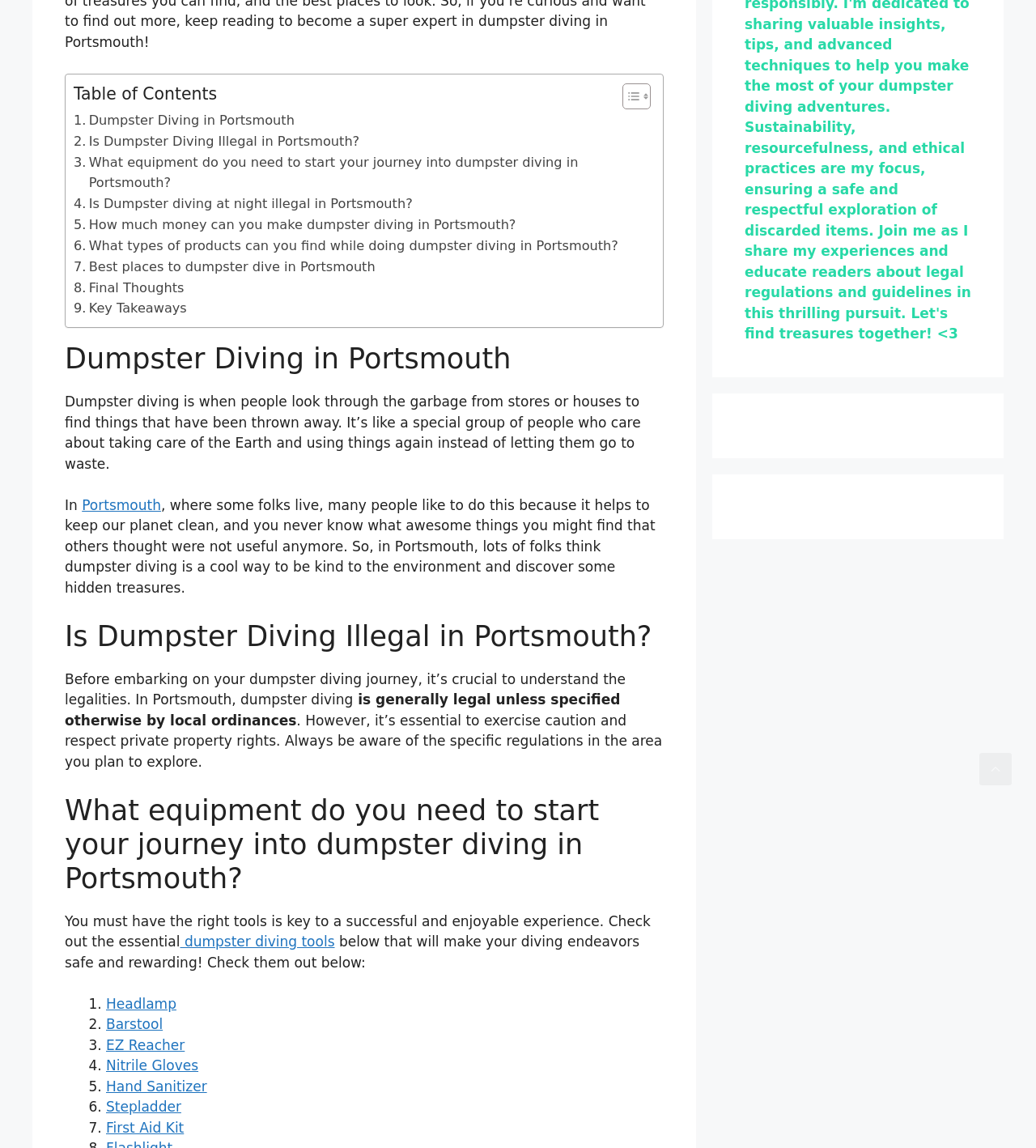Pinpoint the bounding box coordinates of the element you need to click to execute the following instruction: "Explore the essential dumpster diving tools". The bounding box should be represented by four float numbers between 0 and 1, in the format [left, top, right, bottom].

[0.174, 0.813, 0.323, 0.827]